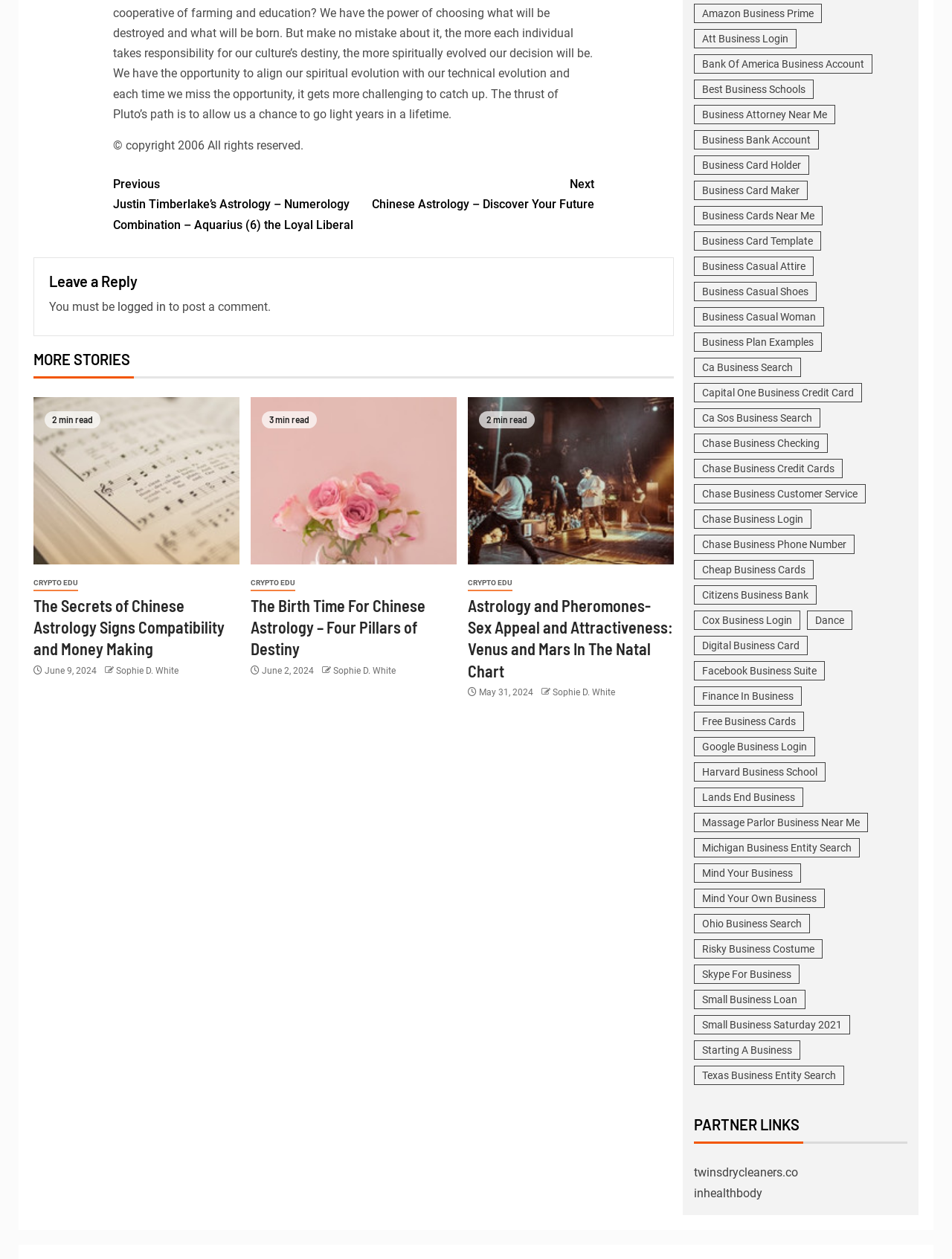Based on the image, provide a detailed response to the question:
Who is the author of the articles?

The author's name, Sophie D. White, is mentioned multiple times on the webpage, alongside the article titles and dates.